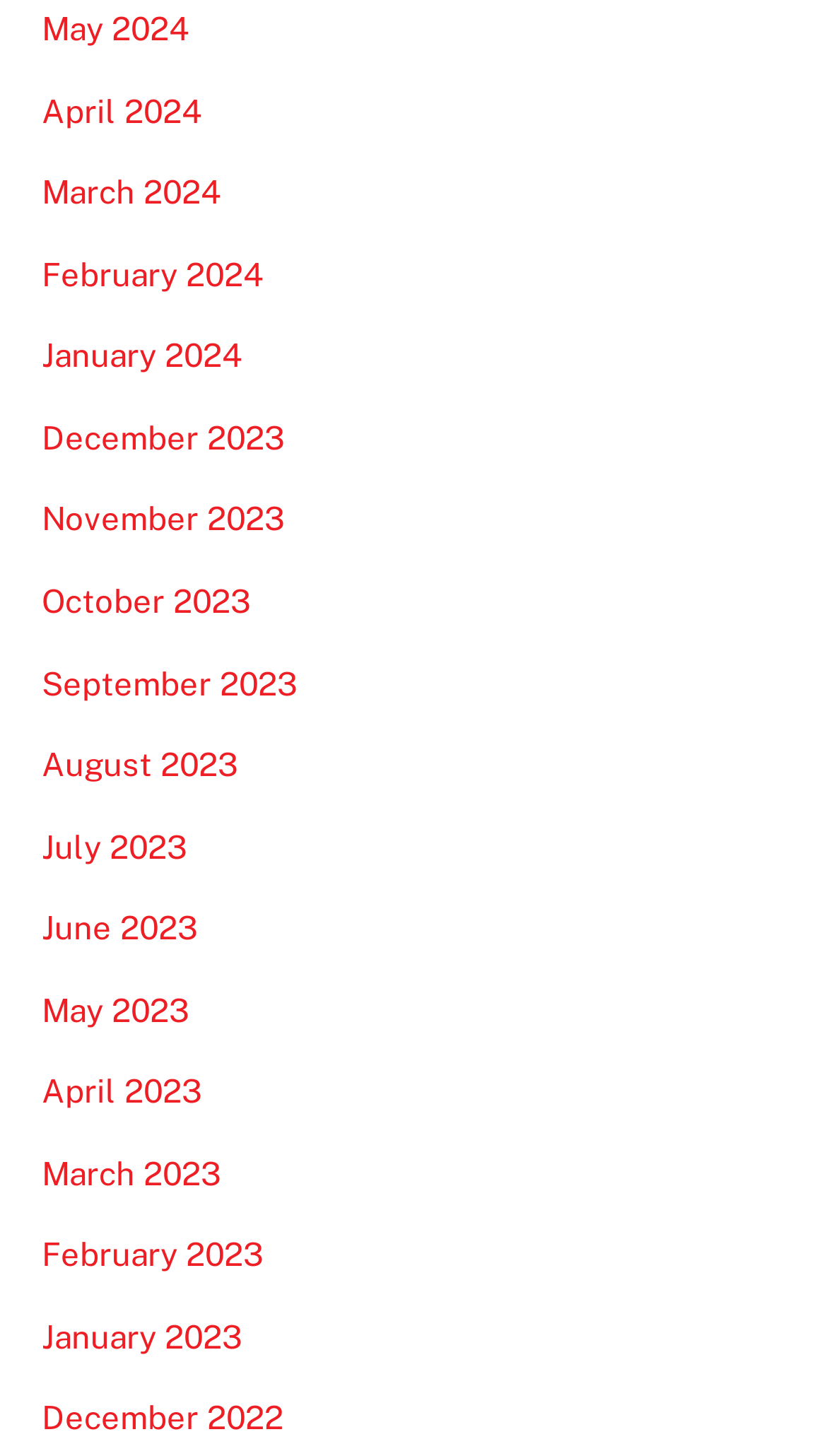What is the latest month listed in 2023?
Look at the screenshot and respond with a single word or phrase.

September 2023